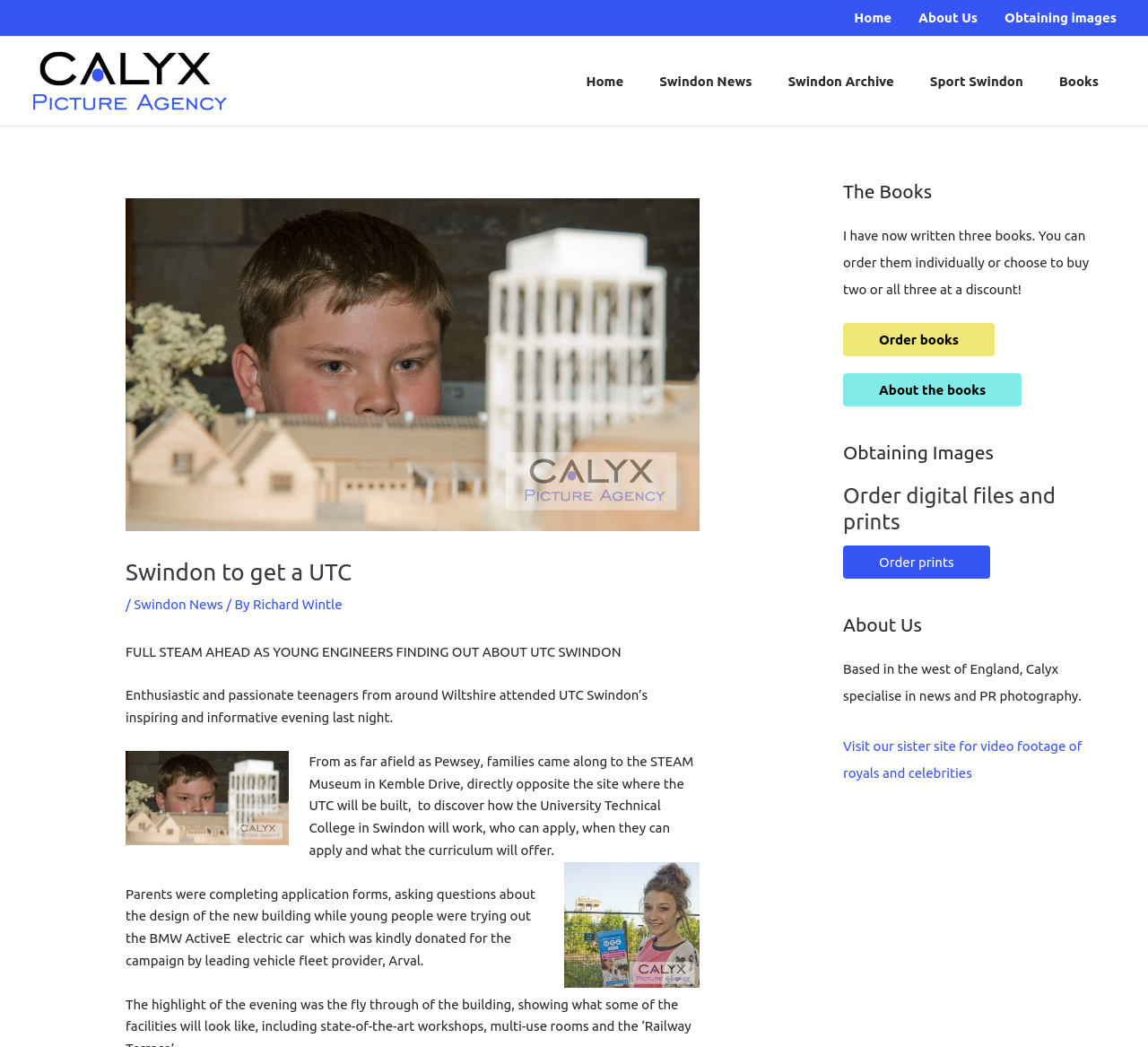Please find the bounding box coordinates for the clickable element needed to perform this instruction: "View Obtaining Images".

[0.863, 0.0, 0.973, 0.034]